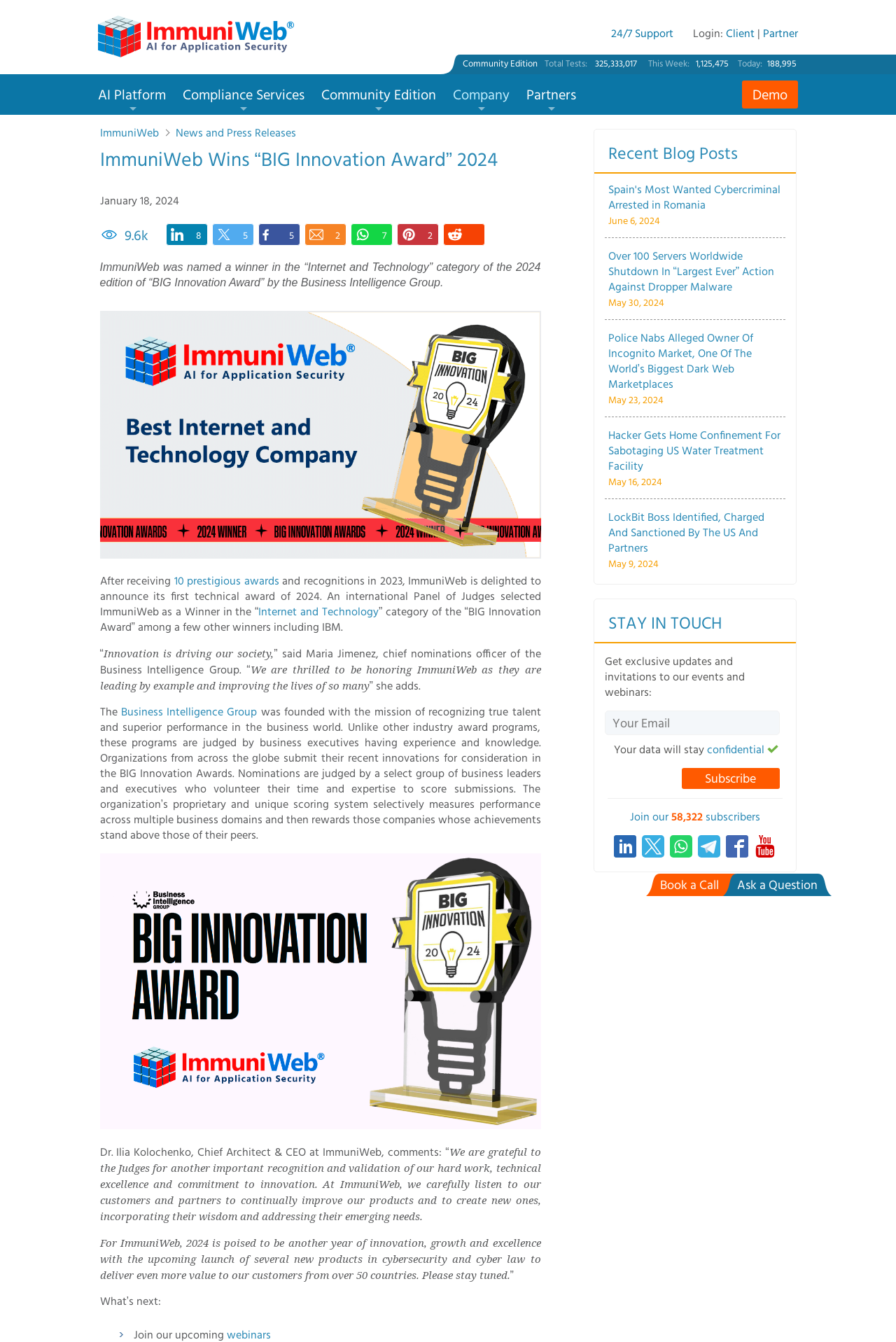Provide the bounding box coordinates, formatted as (top-left x, top-left y, bottom-right x, bottom-right y), with all values being floating point numbers between 0 and 1. Identify the bounding box of the UI element that matches the description: alt="write for us"

None